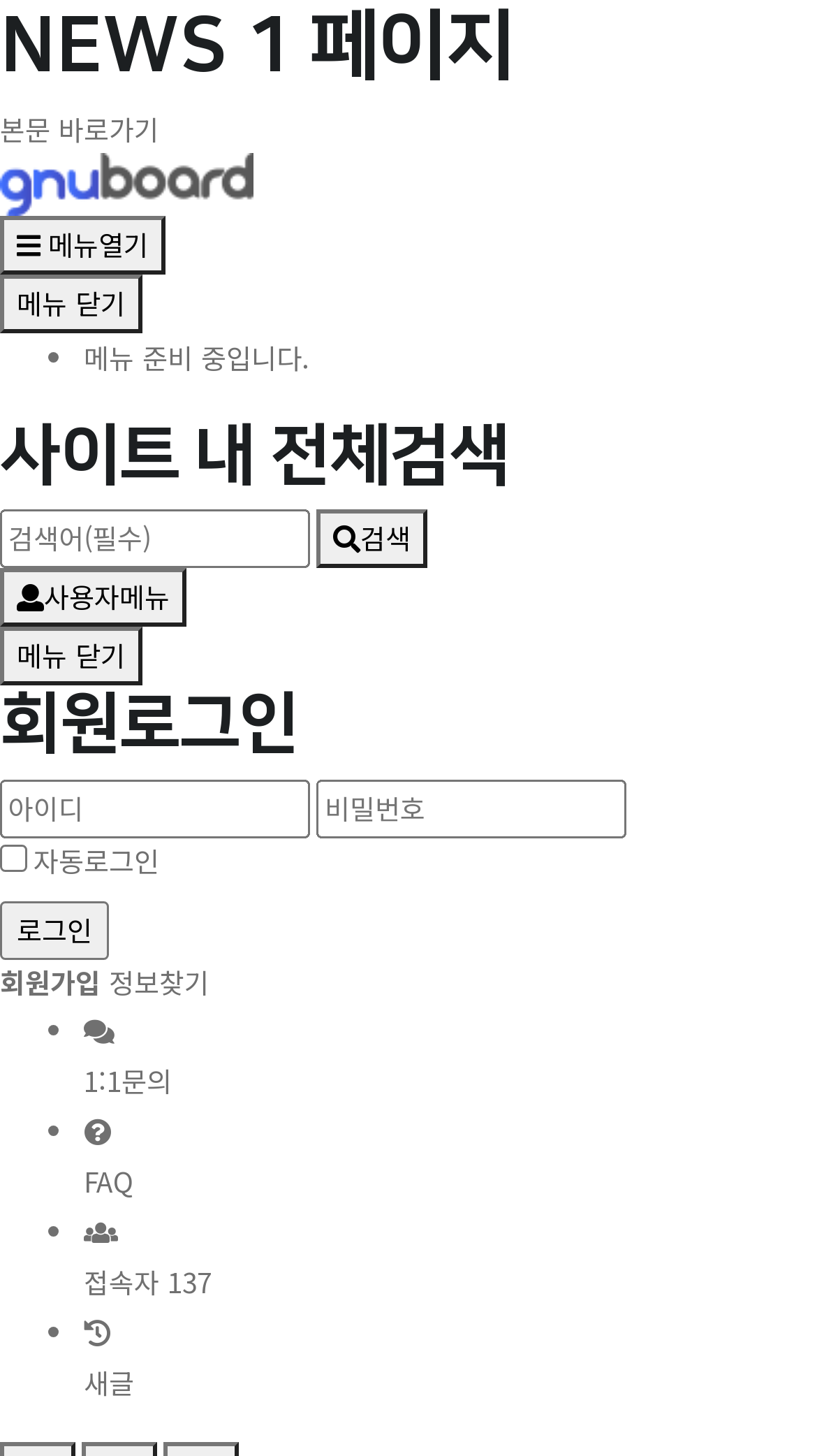Find the bounding box coordinates of the area to click in order to follow the instruction: "search the website".

[0.0, 0.35, 0.379, 0.391]